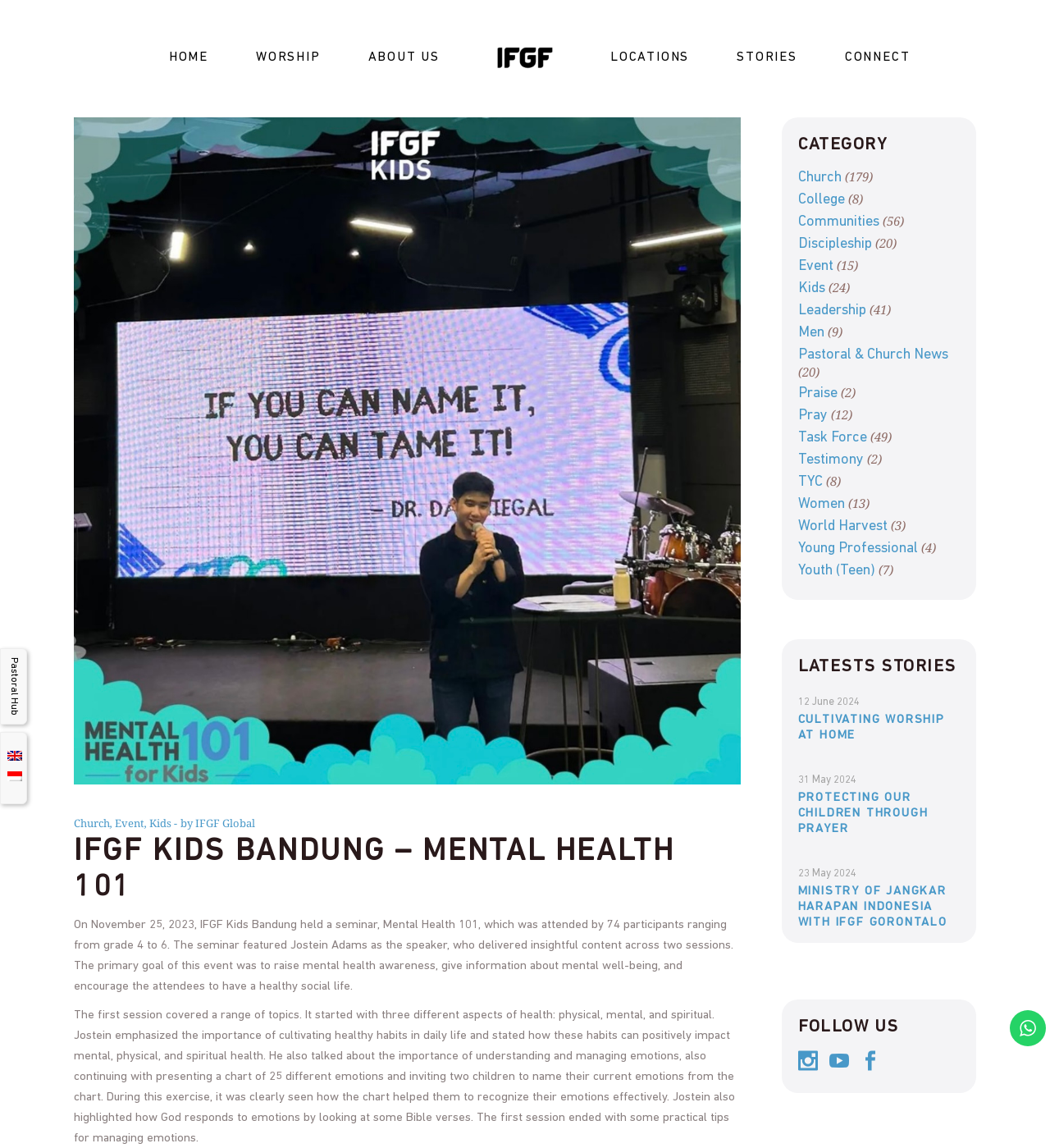Please find the bounding box coordinates of the element that needs to be clicked to perform the following instruction: "View the 'CATEGORY' section". The bounding box coordinates should be four float numbers between 0 and 1, represented as [left, top, right, bottom].

[0.76, 0.117, 0.914, 0.136]